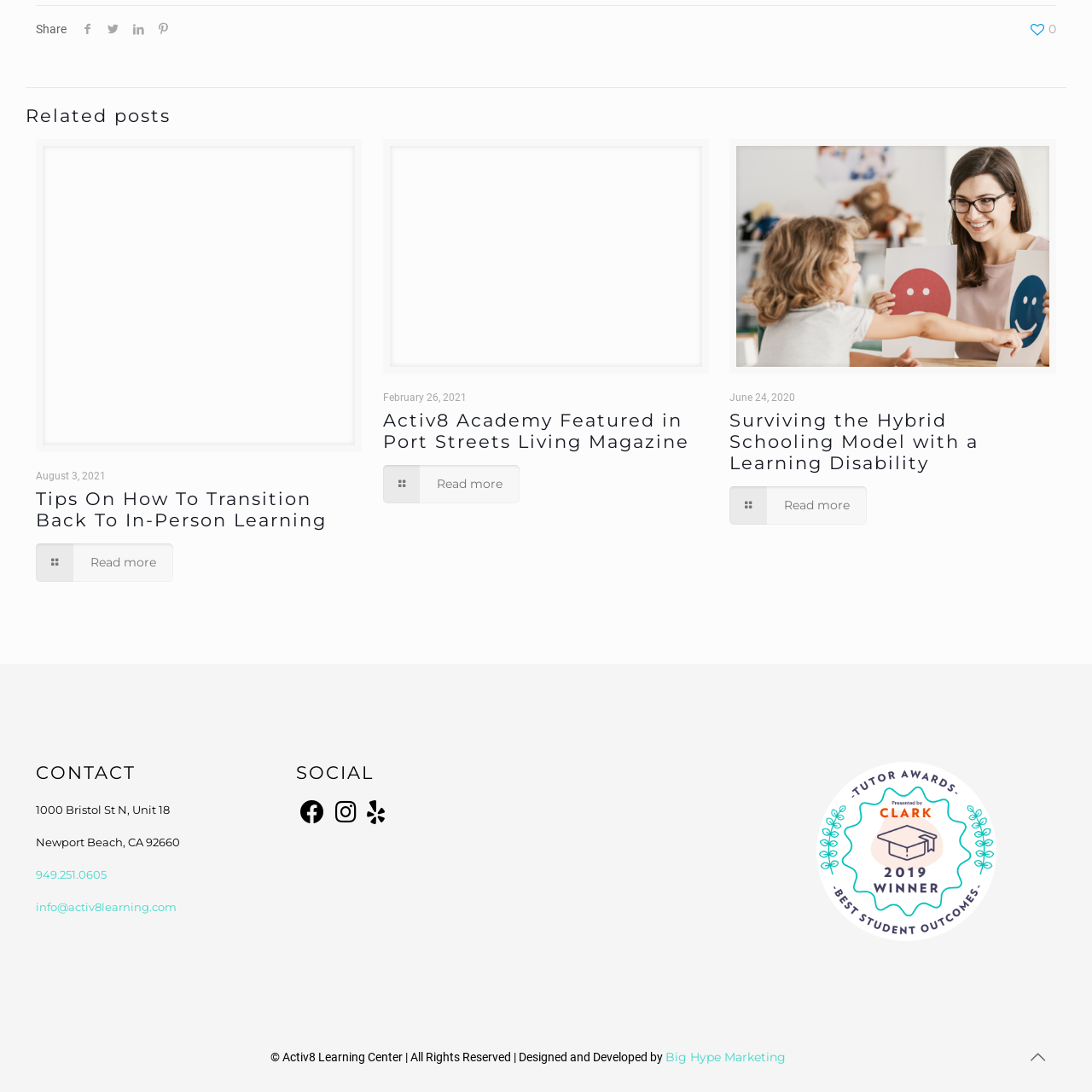Determine the bounding box coordinates of the region to click in order to accomplish the following instruction: "View the 'Port Streets Living Feature' article". Provide the coordinates as four float numbers between 0 and 1, specifically [left, top, right, bottom].

[0.357, 0.133, 0.643, 0.336]